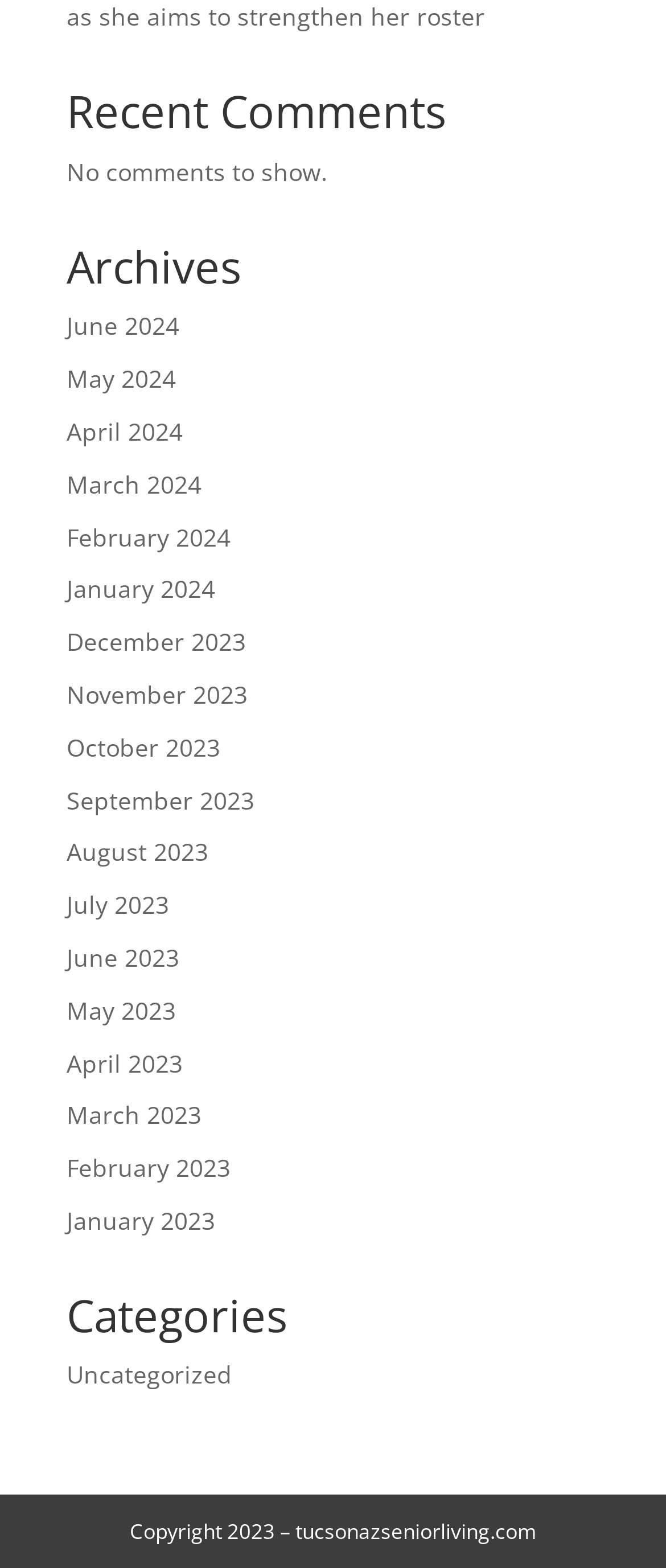Please examine the image and provide a detailed answer to the question: Are there any comments to show?

The webpage has a static text 'No comments to show.' under the 'Recent Comments' heading, indicating that there are no comments to display.